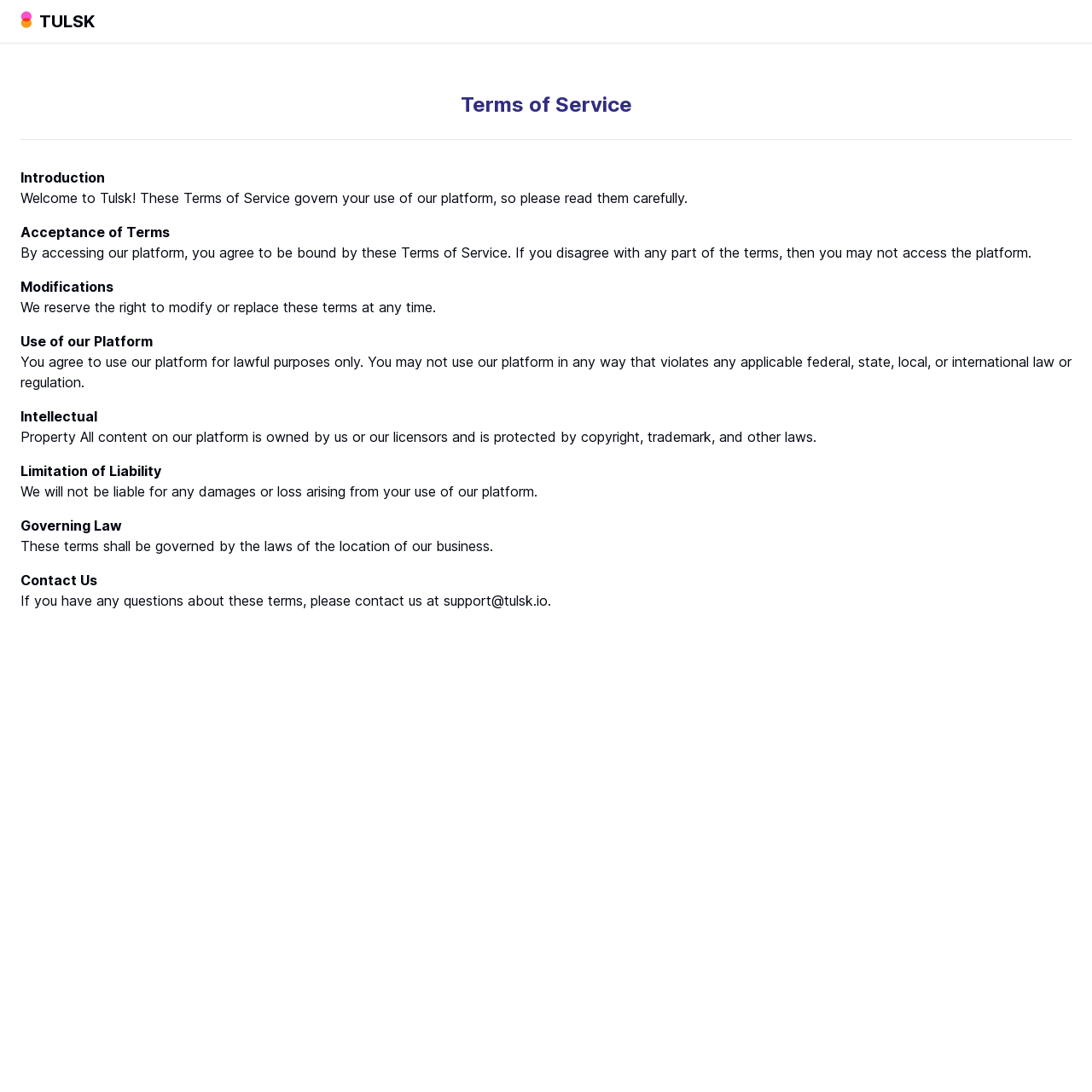What is protected by copyright, trademark, and other laws?
Offer a detailed and full explanation in response to the question.

The 'Intellectual Property' section states that all content on the platform is owned by Tulsk or its licensors and is protected by copyright, trademark, and other laws. This is stated in the StaticText element that says 'All content on our platform is owned by us or our licensors and is protected by copyright, trademark, and other laws.'